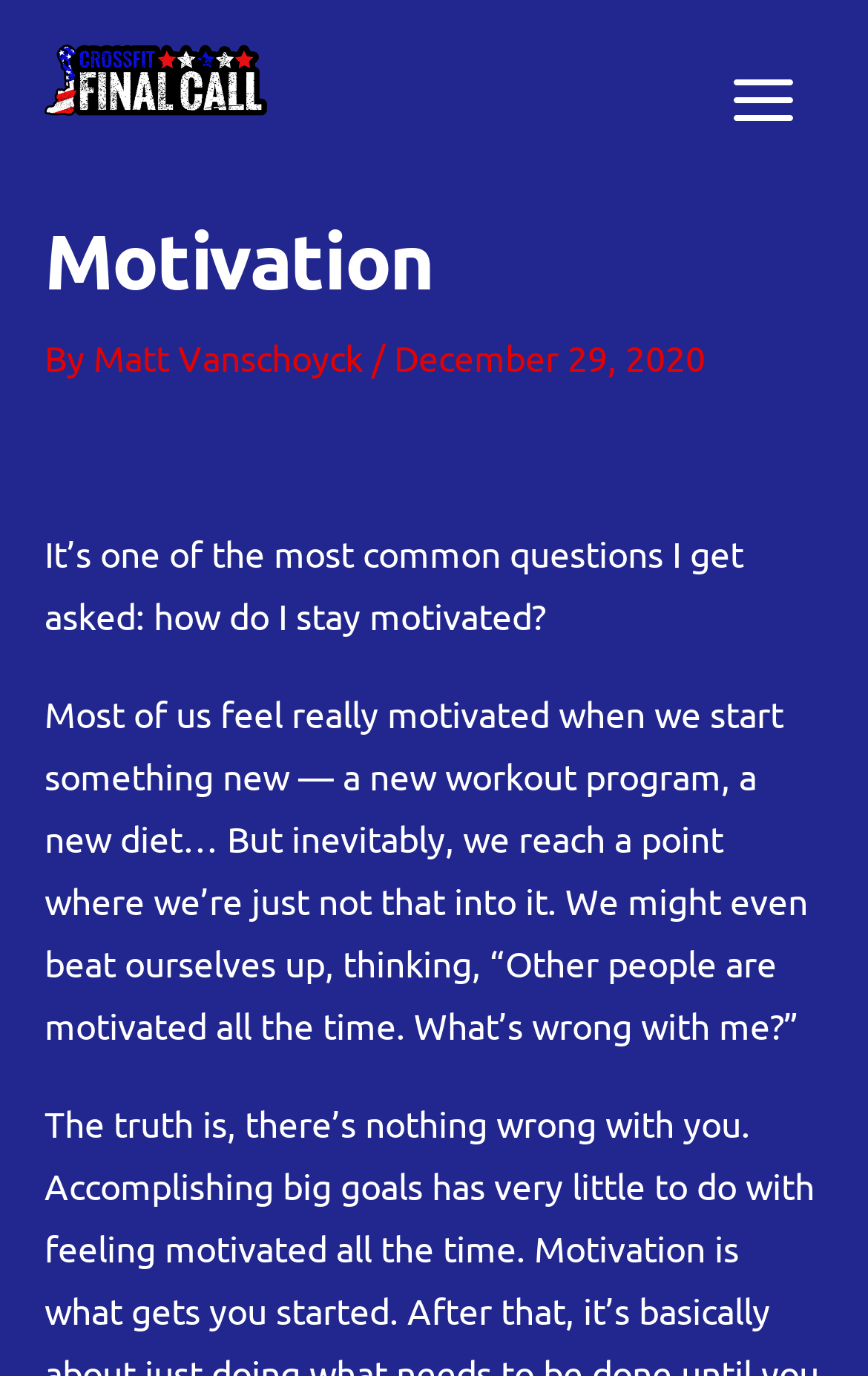Given the webpage screenshot, identify the bounding box of the UI element that matches this description: "Matt Vanschoyck".

[0.108, 0.243, 0.428, 0.275]